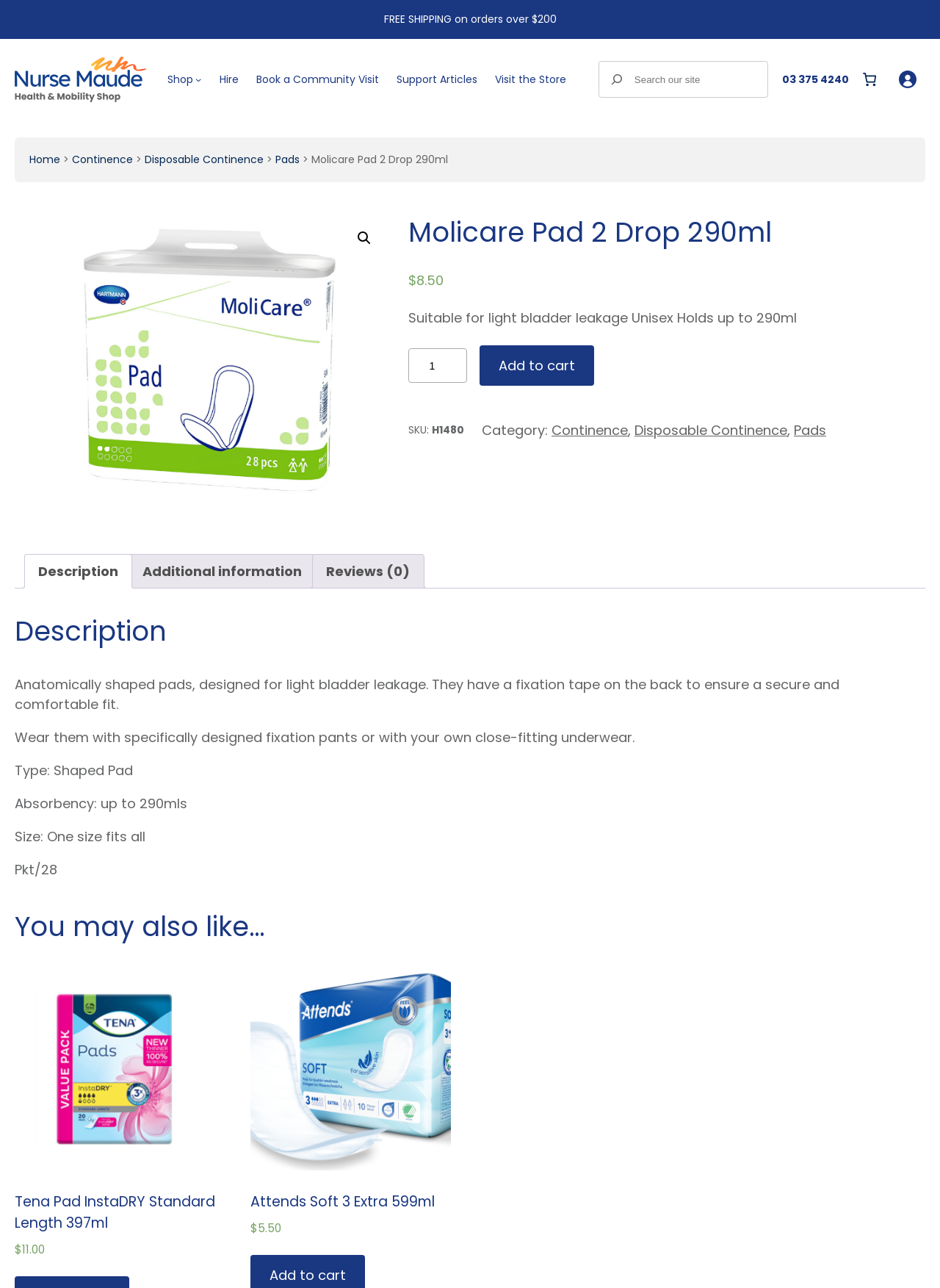Please find and generate the text of the main heading on the webpage.

Nurse Maude Health and Mobility Shop